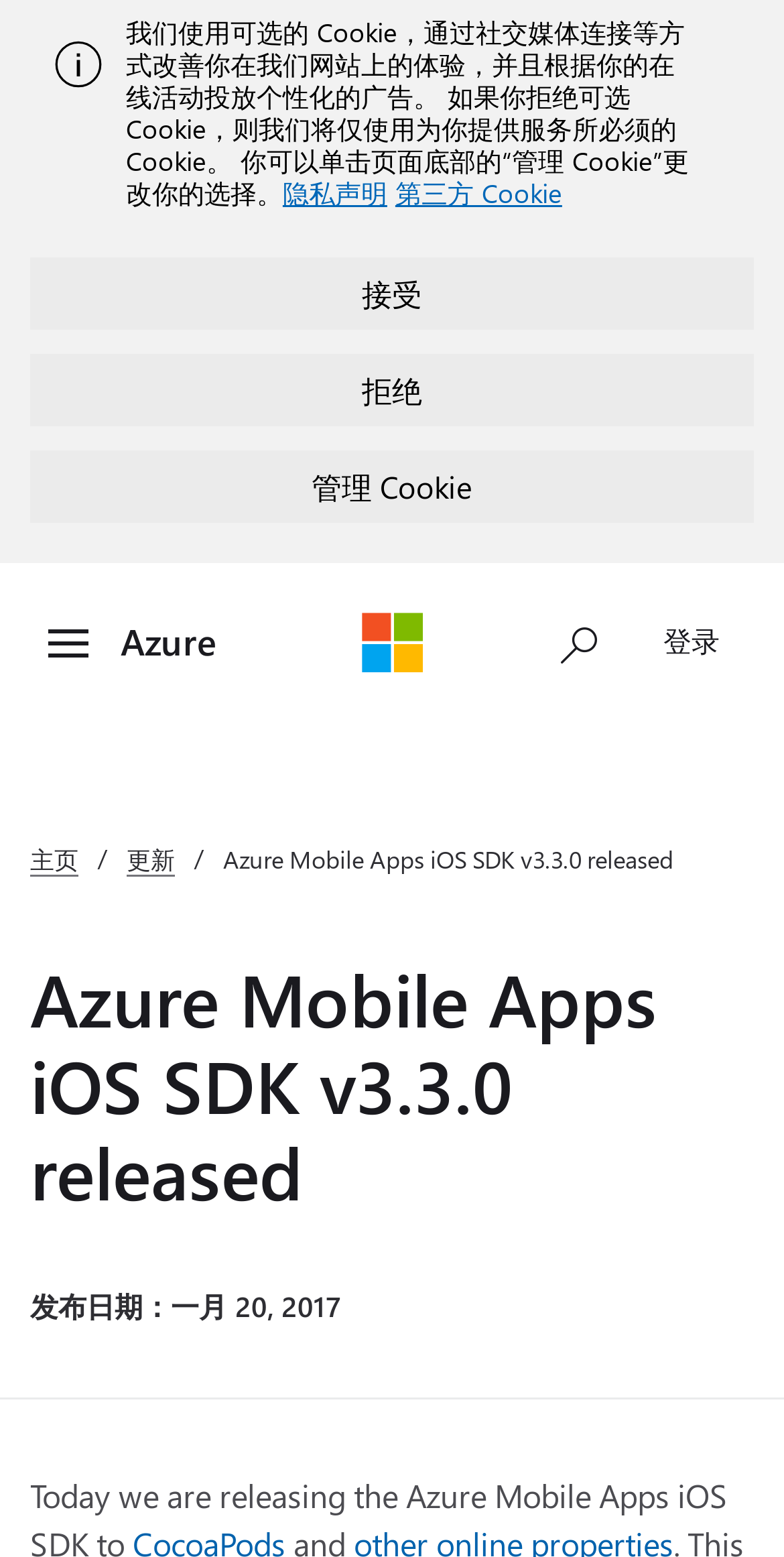Locate the bounding box coordinates of the clickable area to execute the instruction: "View LCD products". Provide the coordinates as four float numbers between 0 and 1, represented as [left, top, right, bottom].

None